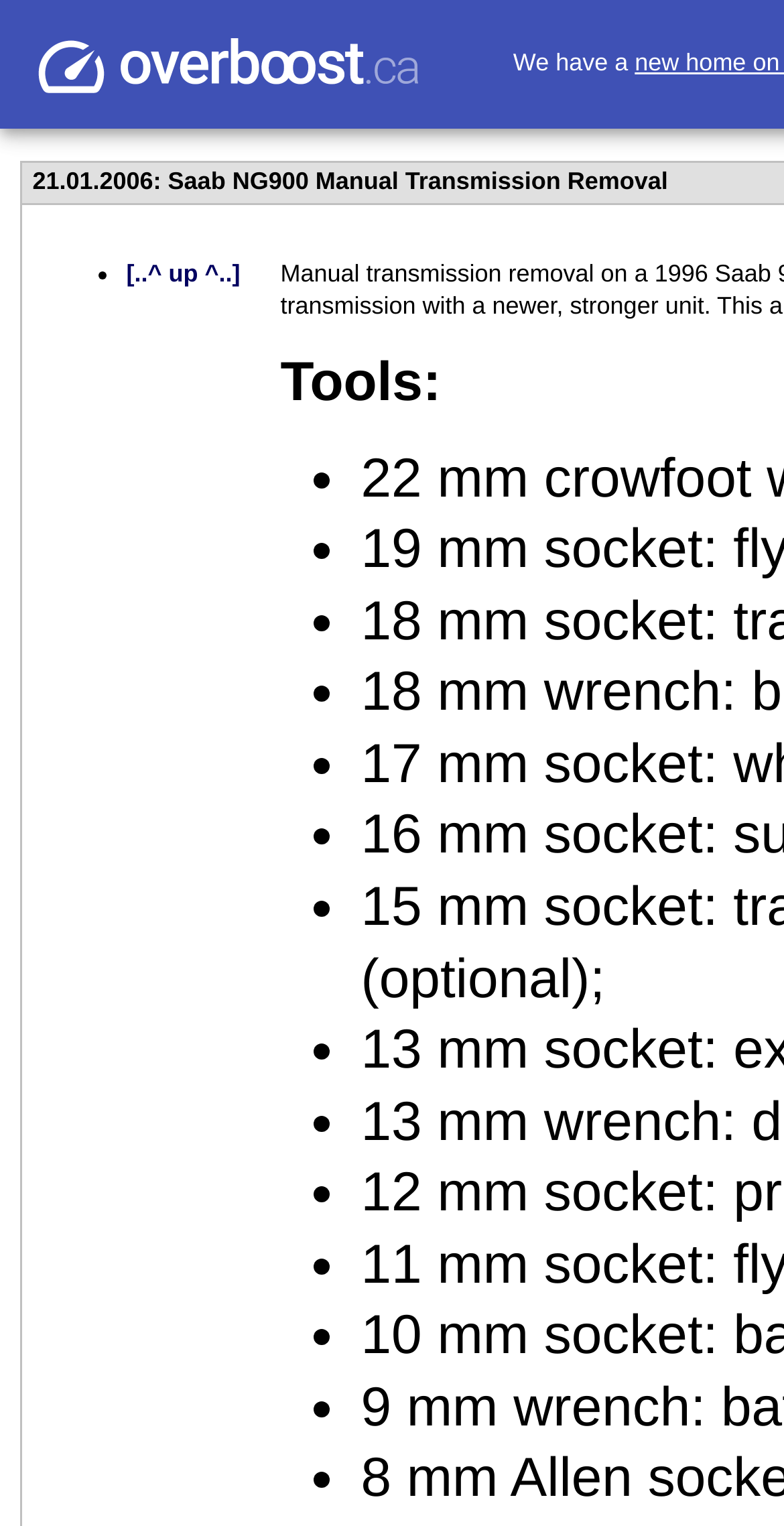Explain the webpage's design and content in an elaborate manner.

The webpage appears to be a blog post or article about removing a manual transmission from a Saab NG900, dated January 21, 2006. At the top left of the page, there is a link accompanied by an image. Below this, there is a brief introductory sentence "We have a" followed by a list of bullet points, each marked with a dot (•). The list contains 14 items, but the text of these items is not provided. The list takes up a significant portion of the page, spanning from the top center to the bottom center. The bullet points are evenly spaced and aligned vertically.